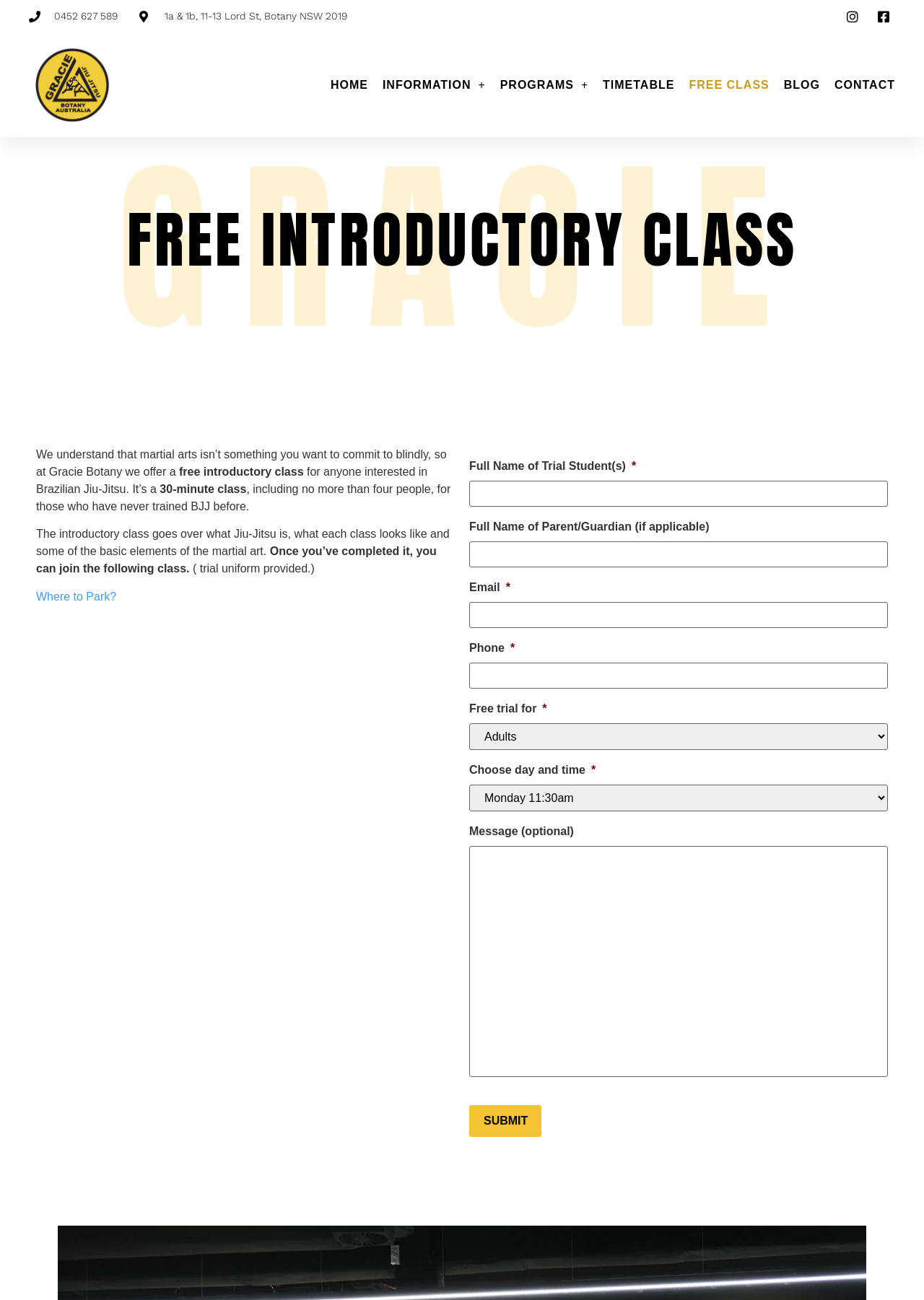Determine the bounding box coordinates of the clickable element to complete this instruction: "Click the 'HOME' link". Provide the coordinates in the format of four float numbers between 0 and 1, [left, top, right, bottom].

[0.358, 0.052, 0.398, 0.078]